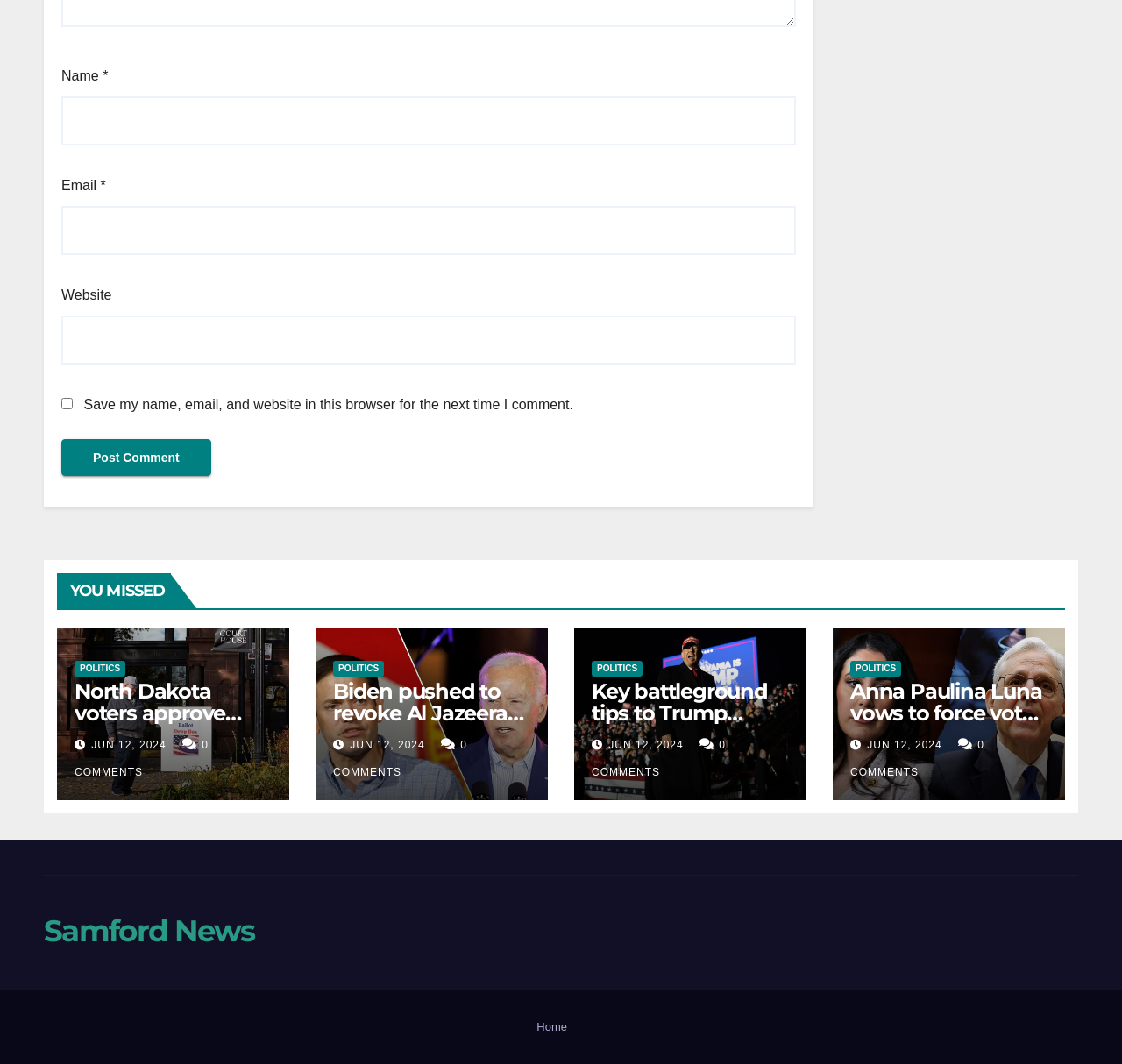What is the purpose of the checkbox?
Look at the image and respond with a one-word or short-phrase answer.

Save comment info